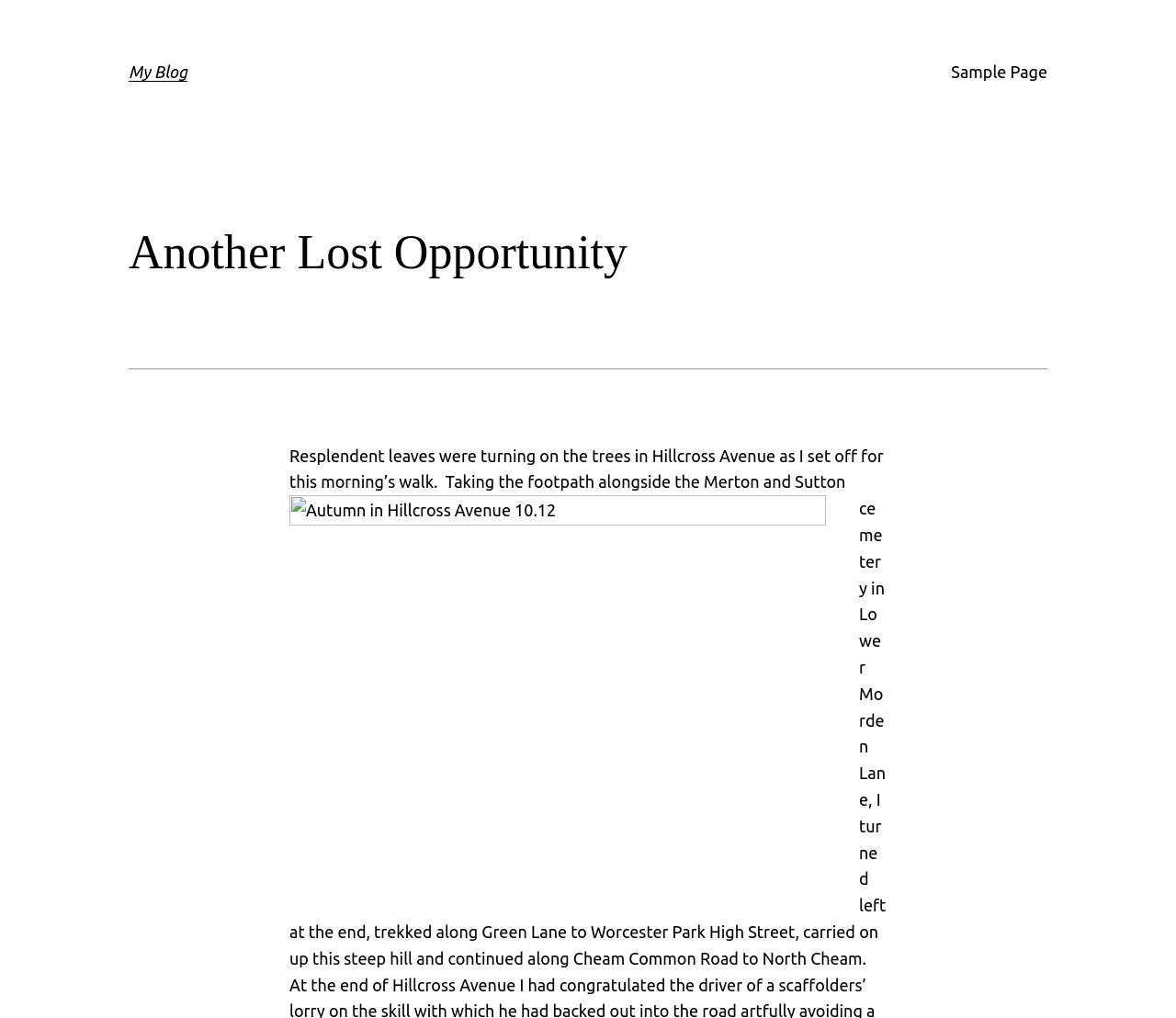What is the description of the image?
Based on the image content, provide your answer in one word or a short phrase.

Autumn in Hillcross Avenue 10.12